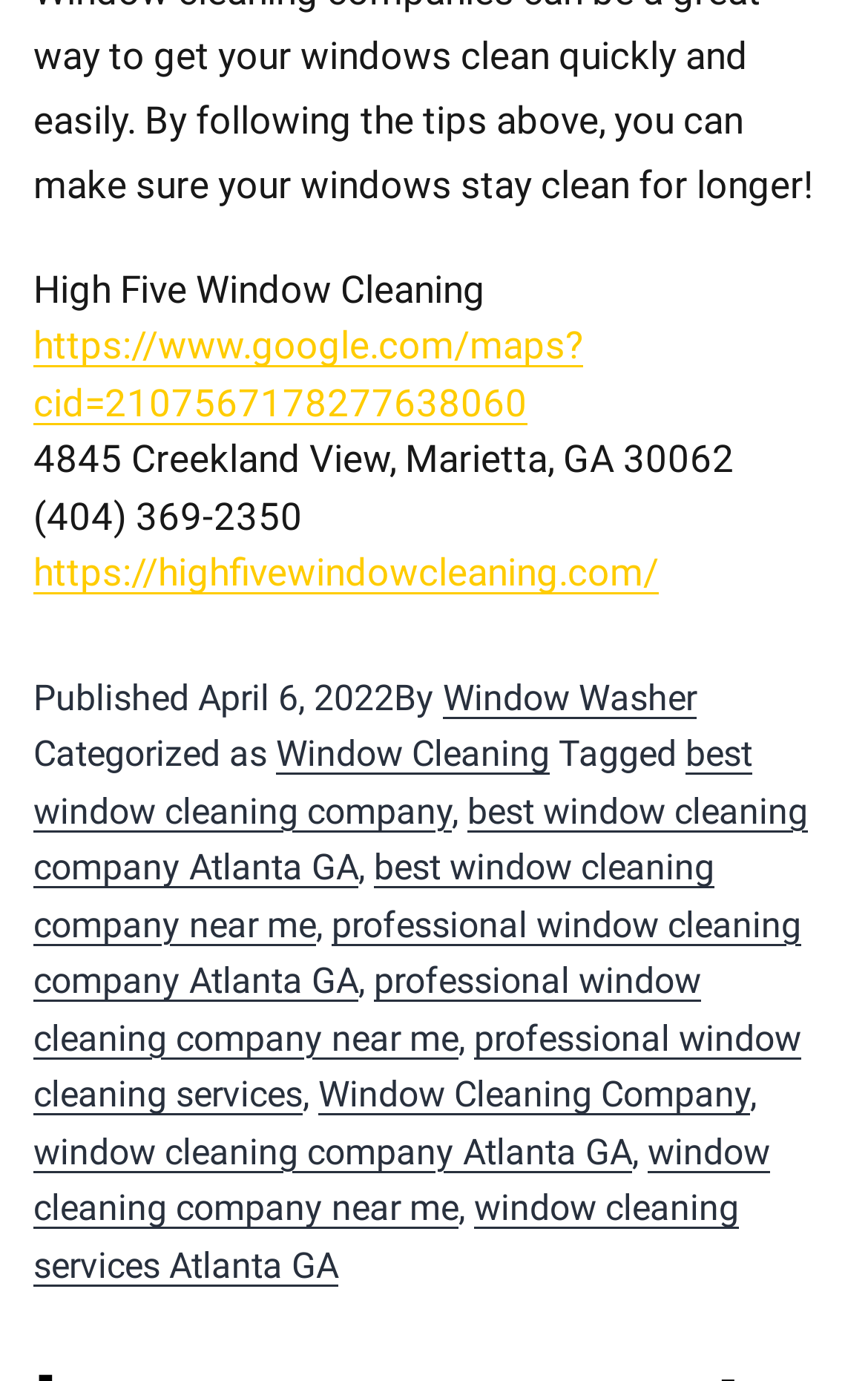Locate the bounding box of the UI element with the following description: "aria-label="Open Library Publishing Platform"".

None